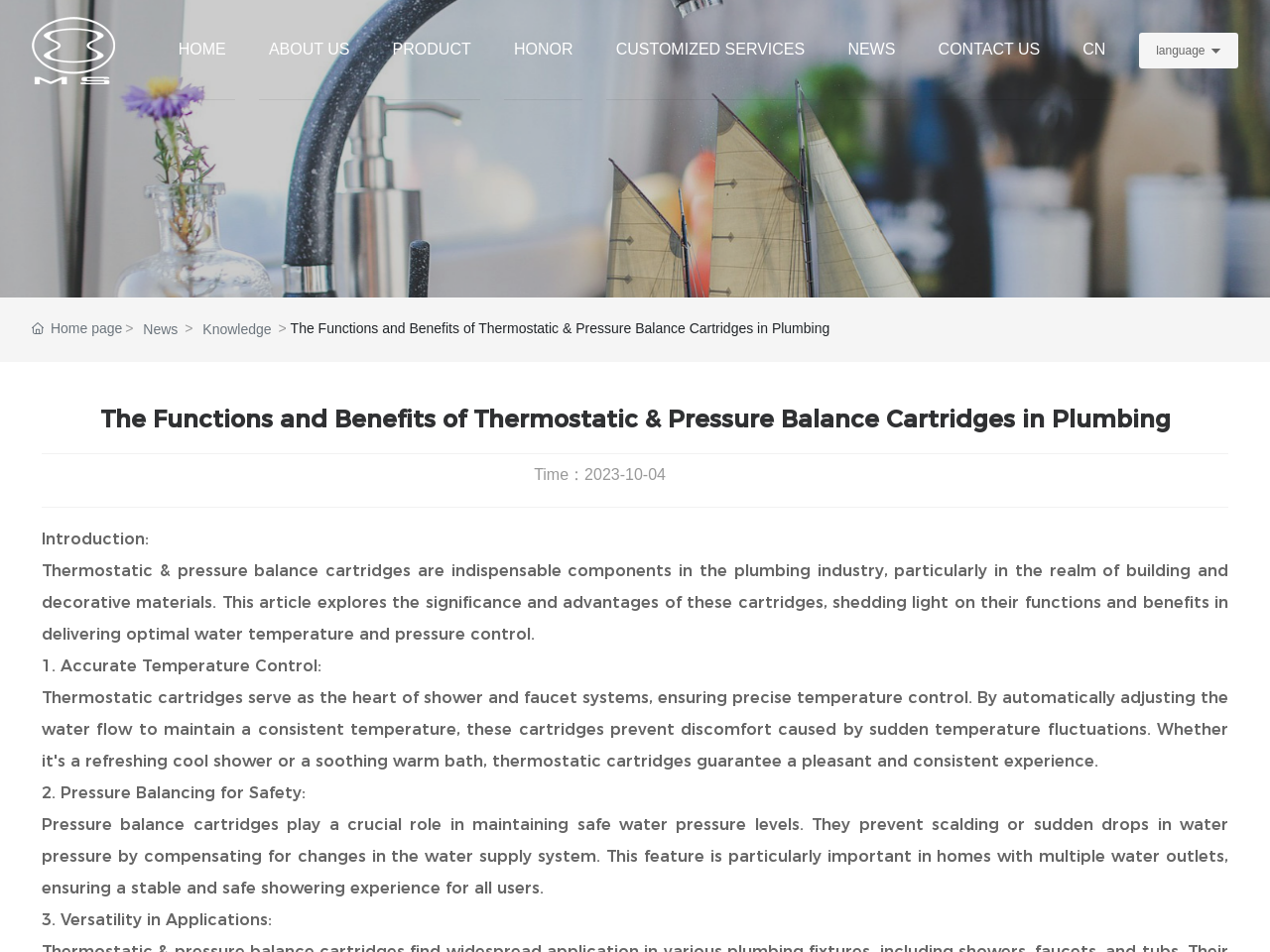Can you find the bounding box coordinates for the element to click on to achieve the instruction: "Click the MS logo"?

[0.025, 0.017, 0.091, 0.088]